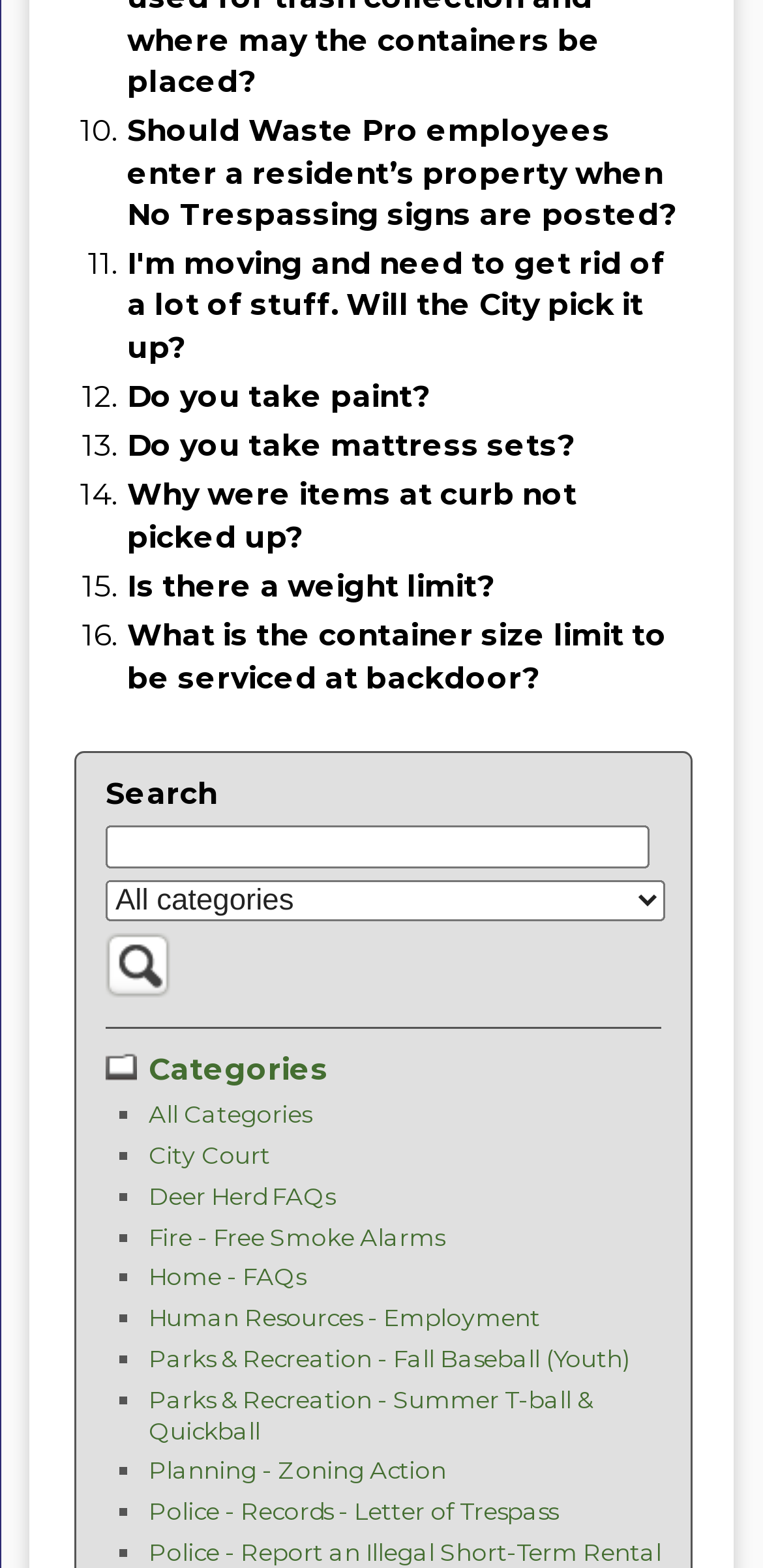Please determine the bounding box coordinates of the section I need to click to accomplish this instruction: "Filter by category".

[0.138, 0.562, 0.872, 0.588]